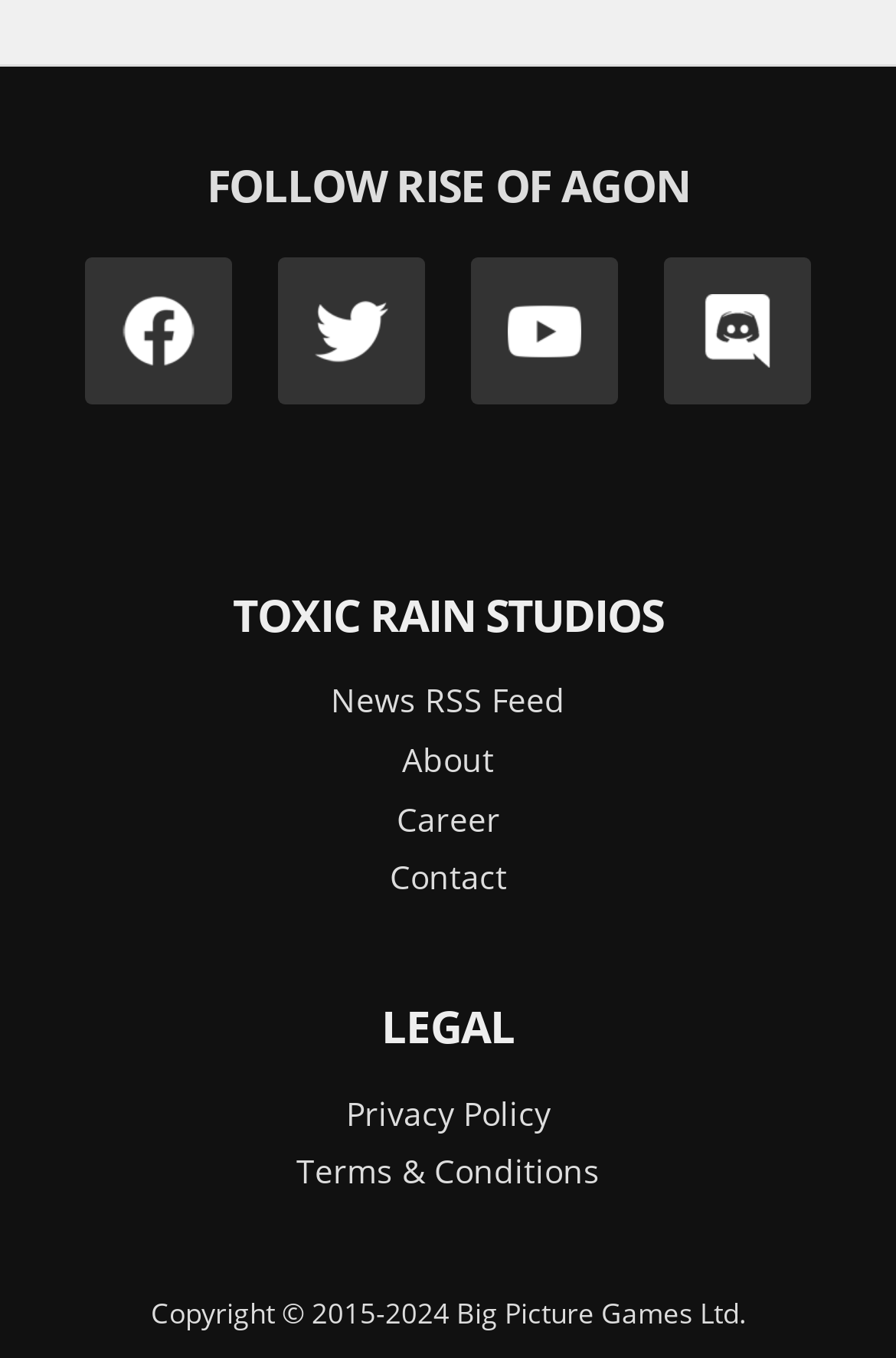Please identify the bounding box coordinates of the clickable area that will fulfill the following instruction: "Read the latest news". The coordinates should be in the format of four float numbers between 0 and 1, i.e., [left, top, right, bottom].

[0.369, 0.5, 0.631, 0.532]